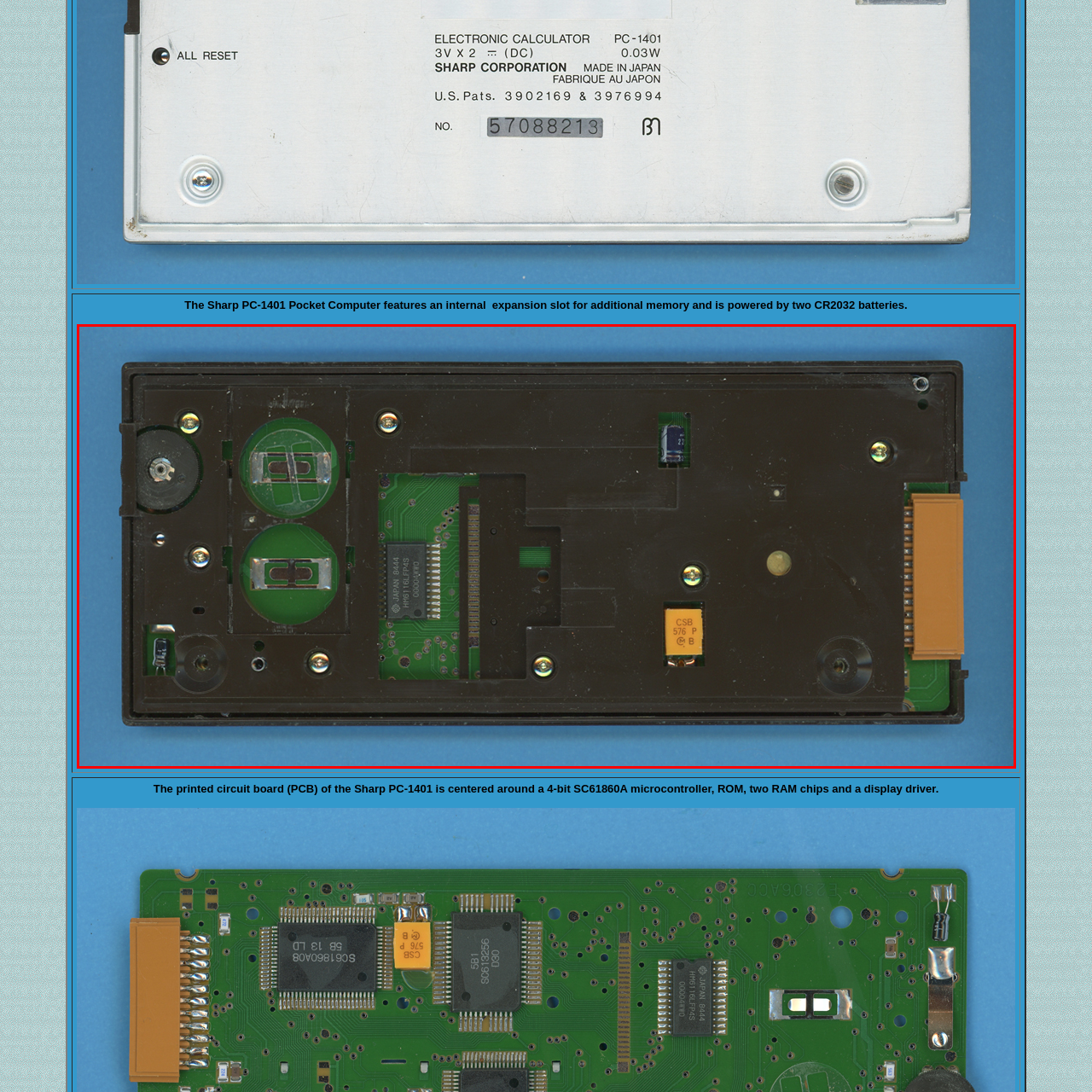Analyze the picture within the red frame, What is the label on the microchip? 
Provide a one-word or one-phrase response.

JAPAN 6844